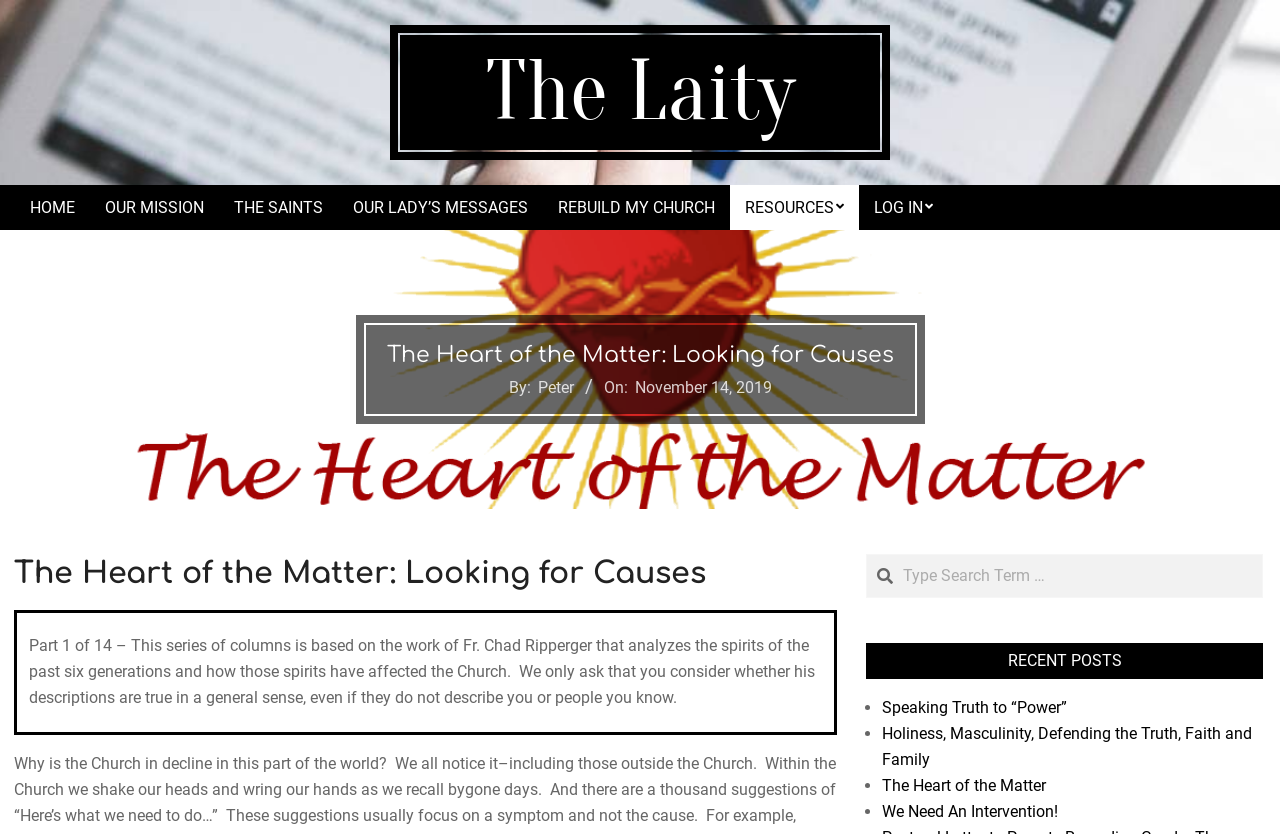What is the date of the article?
Based on the visual, give a brief answer using one word or a short phrase.

Thursday, November 14, 2019